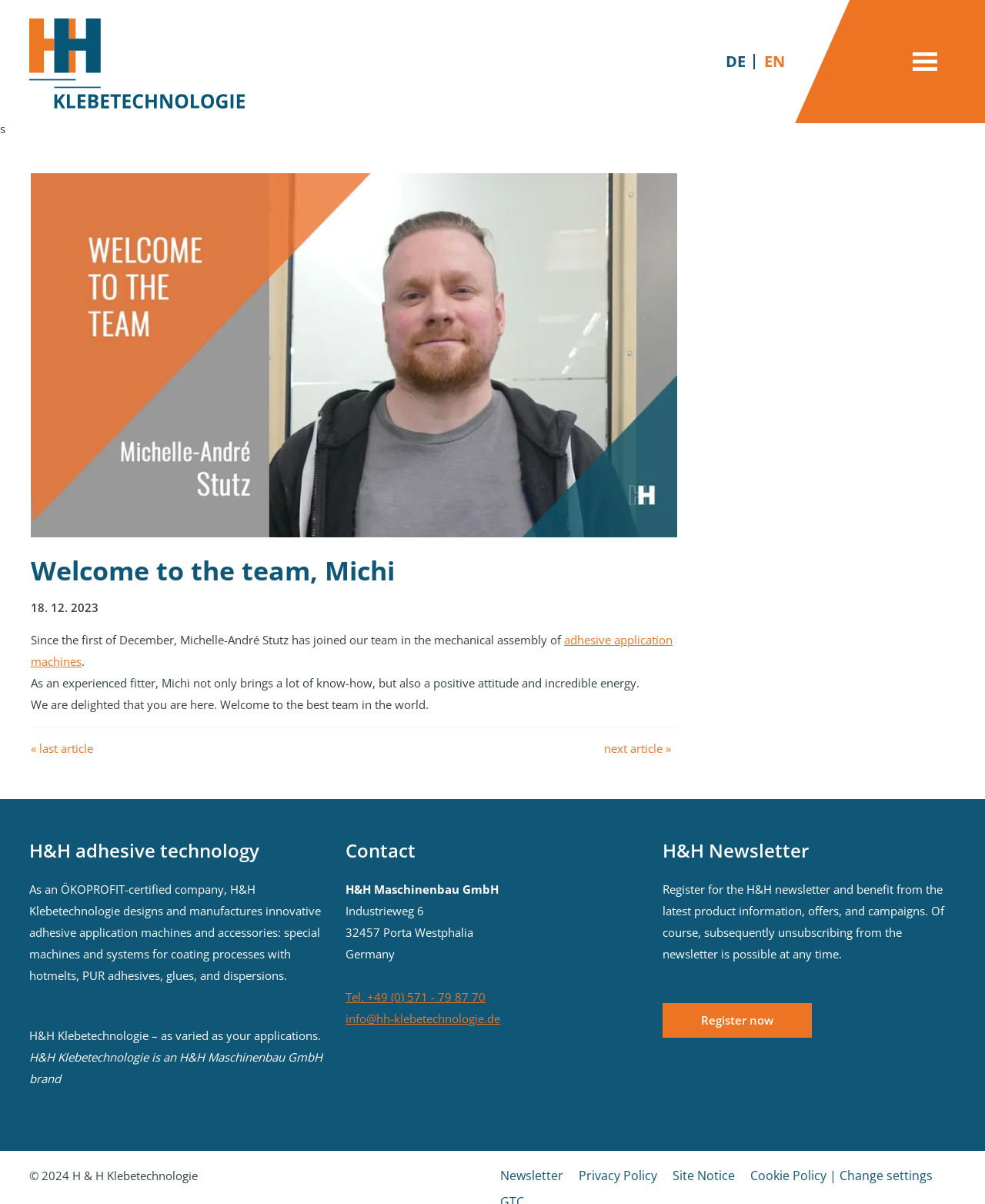From the given element description: "title="H & H Klebetechnologie"", find the bounding box for the UI element. Provide the coordinates as four float numbers between 0 and 1, in the order [left, top, right, bottom].

[0.03, 0.0, 0.249, 0.102]